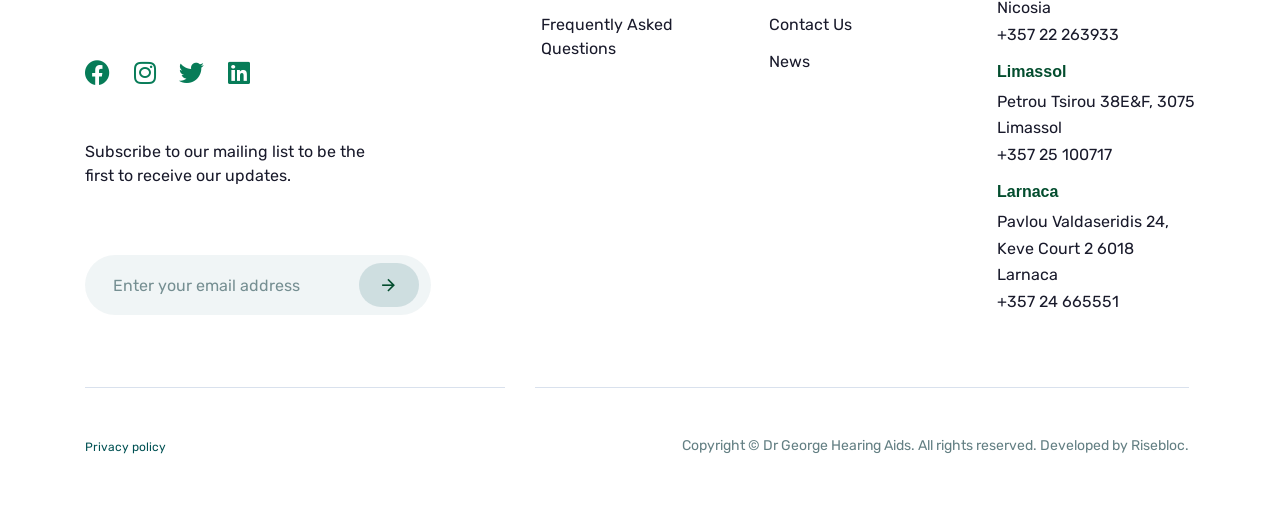Who developed the website?
Give a single word or phrase answer based on the content of the image.

Risebloc